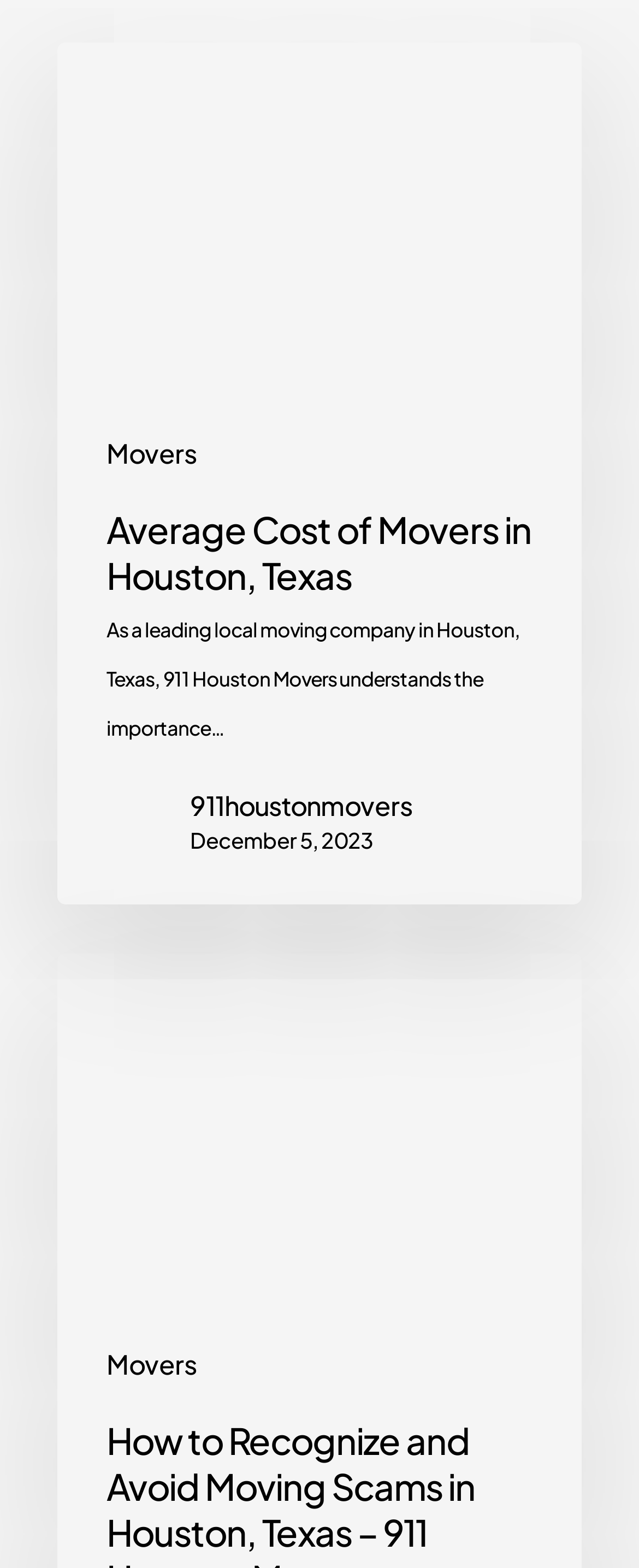What is the purpose of the company? Please answer the question using a single word or phrase based on the image.

Local moving